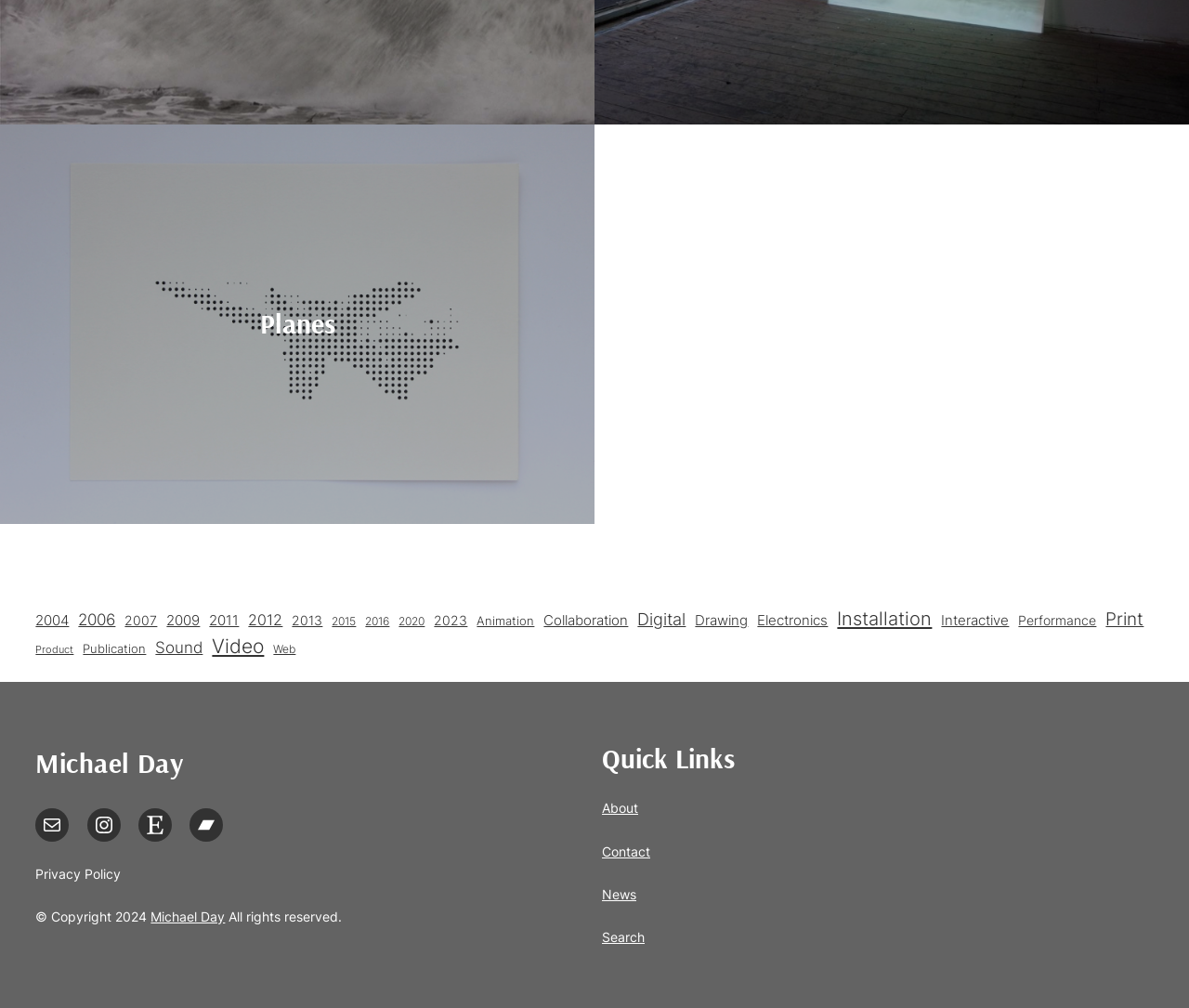Refer to the image and provide an in-depth answer to the question: 
What is the name of the artist?

The answer can be found by looking at the heading element 'Michael Day' which is located at the bottom of the webpage, indicating that the webpage is about the artist Michael Day.